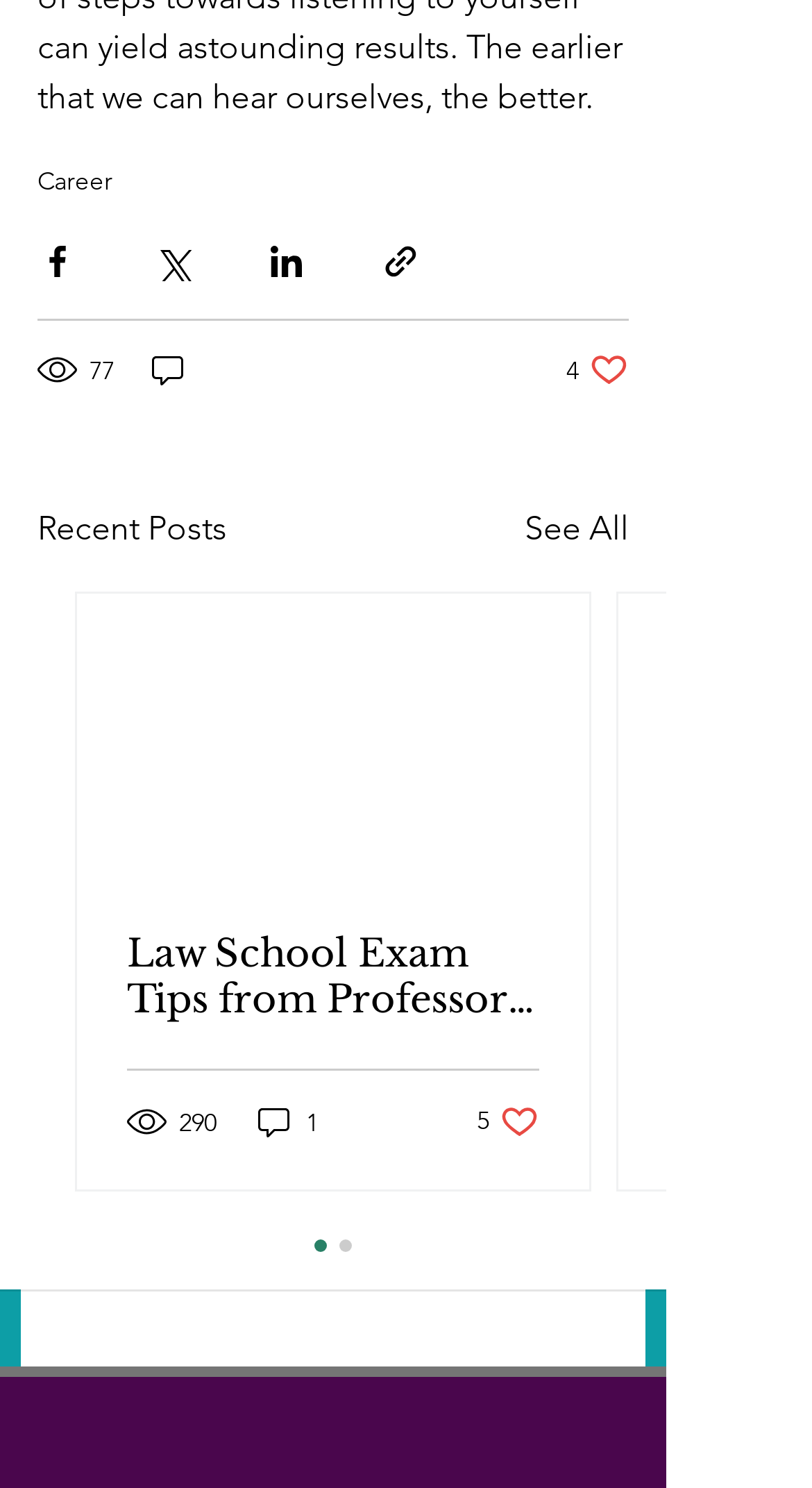Can you find the bounding box coordinates of the area I should click to execute the following instruction: "See All"?

[0.646, 0.339, 0.774, 0.372]